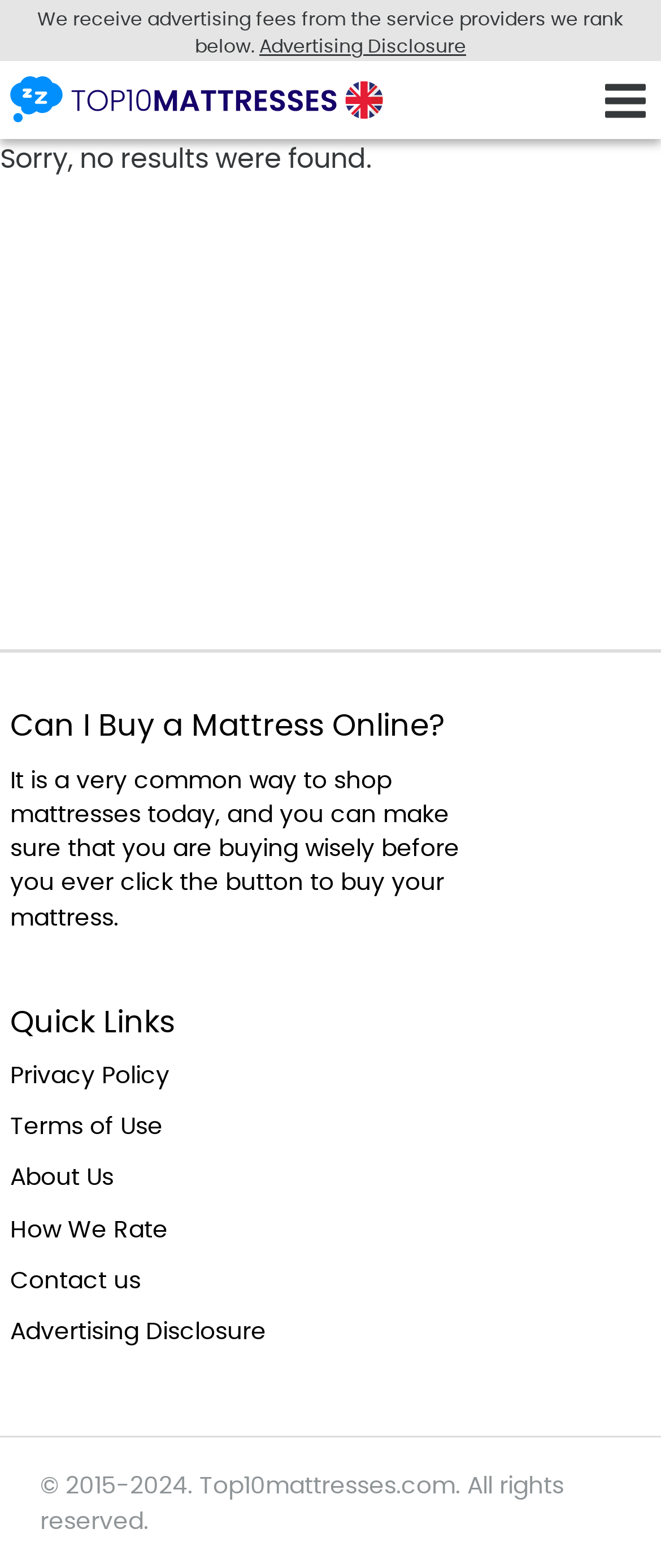Provide a brief response in the form of a single word or phrase:
How many links are there in the Quick Links section?

6